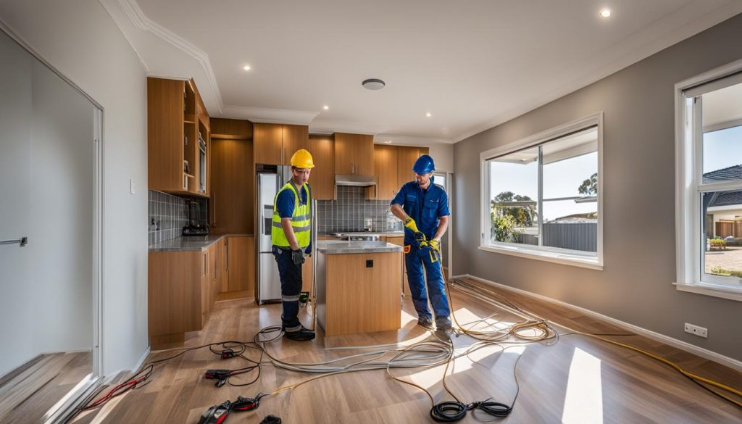Please study the image and answer the question comprehensively:
What is the purpose of the cables and wires on the floor?

The cables and wires are seen laid out on the floor, indicating ongoing electrical work that is crucial for both safety and functionality, which implies that the purpose of the cables and wires on the floor is for electrical work.